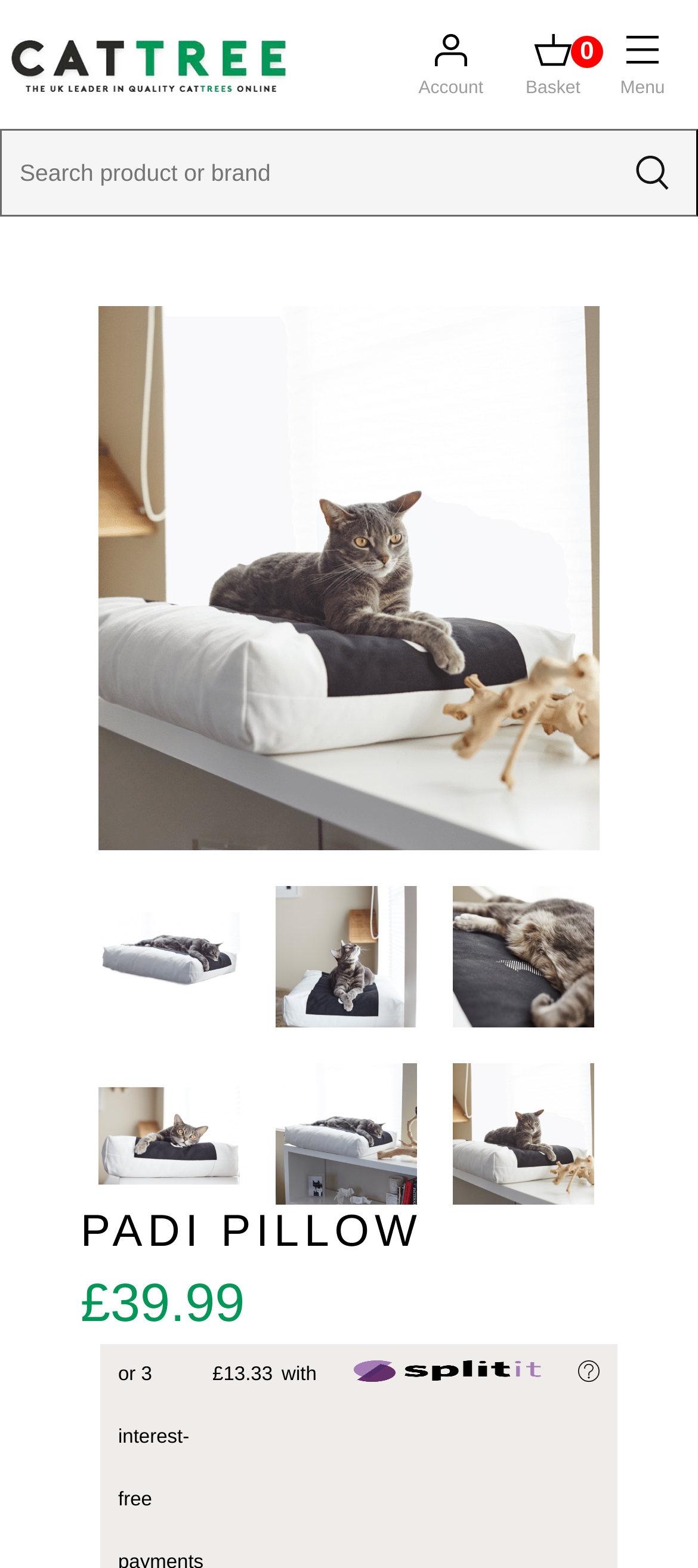Kindly provide the bounding box coordinates of the section you need to click on to fulfill the given instruction: "View the PADI PILLOW product".

[0.141, 0.195, 0.859, 0.542]